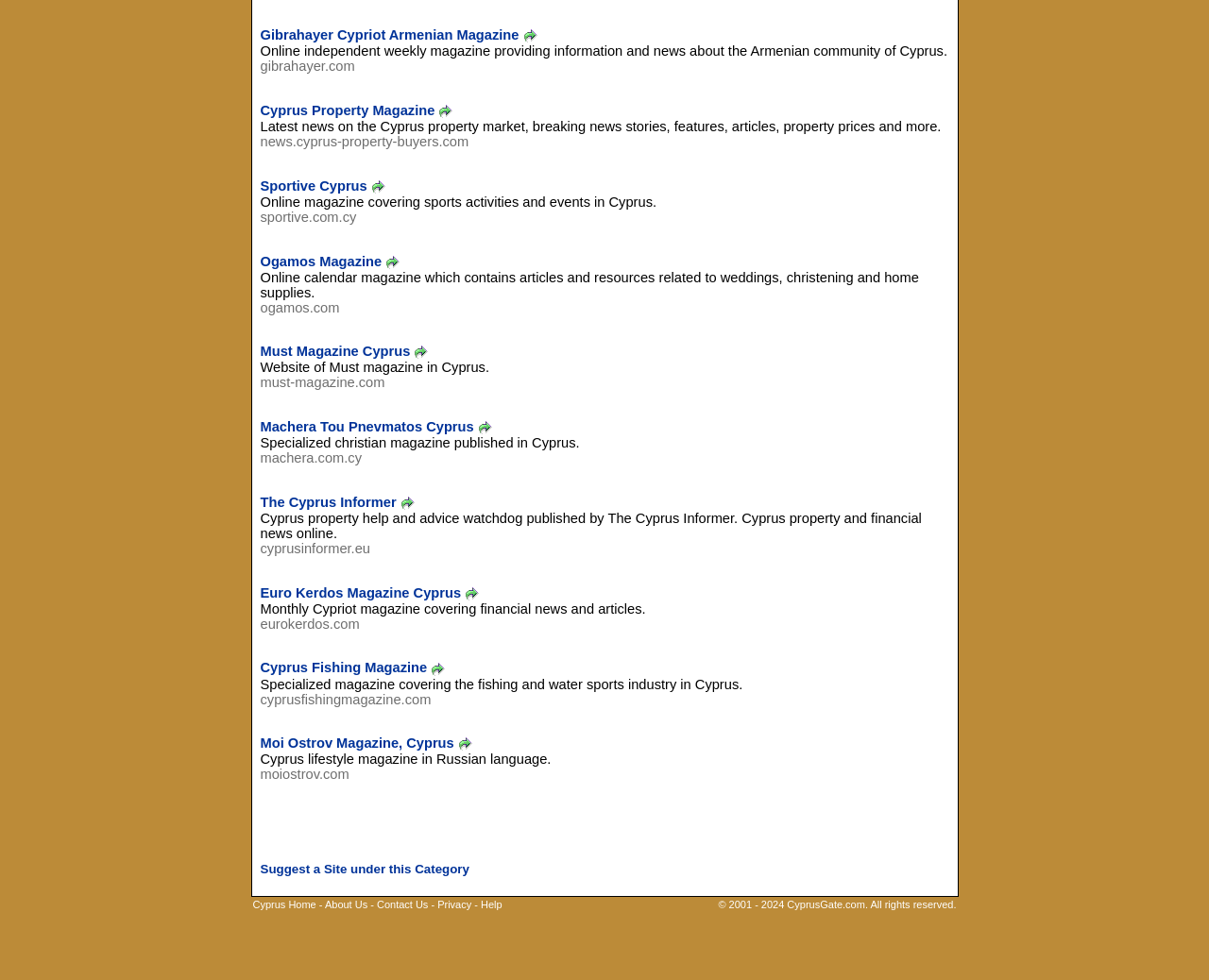Using the provided description: "Cyprus Fishing Magazine", find the bounding box coordinates of the corresponding UI element. The output should be four float numbers between 0 and 1, in the format [left, top, right, bottom].

[0.215, 0.674, 0.353, 0.689]